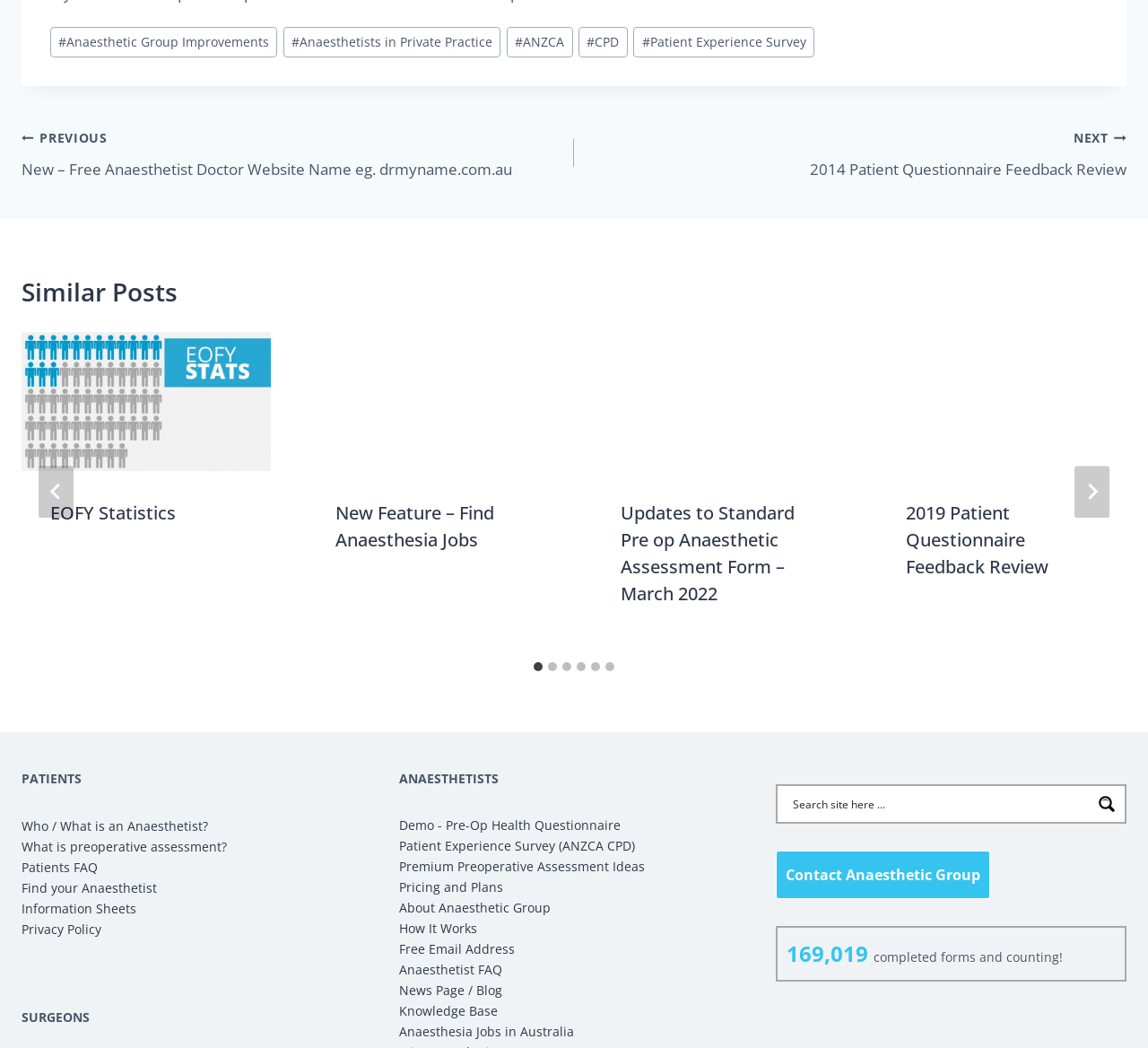Using the details in the image, give a detailed response to the question below:
How many links are there in the footer?

I counted the number of links in the footer section, which are 'Post Tags:', '#Anaesthetic Group Improvements', '#Anaesthetists in Private Practice', '#ANZCA', '#CPD', '#Patient Experience Survey', and found that there are 7 links in total.